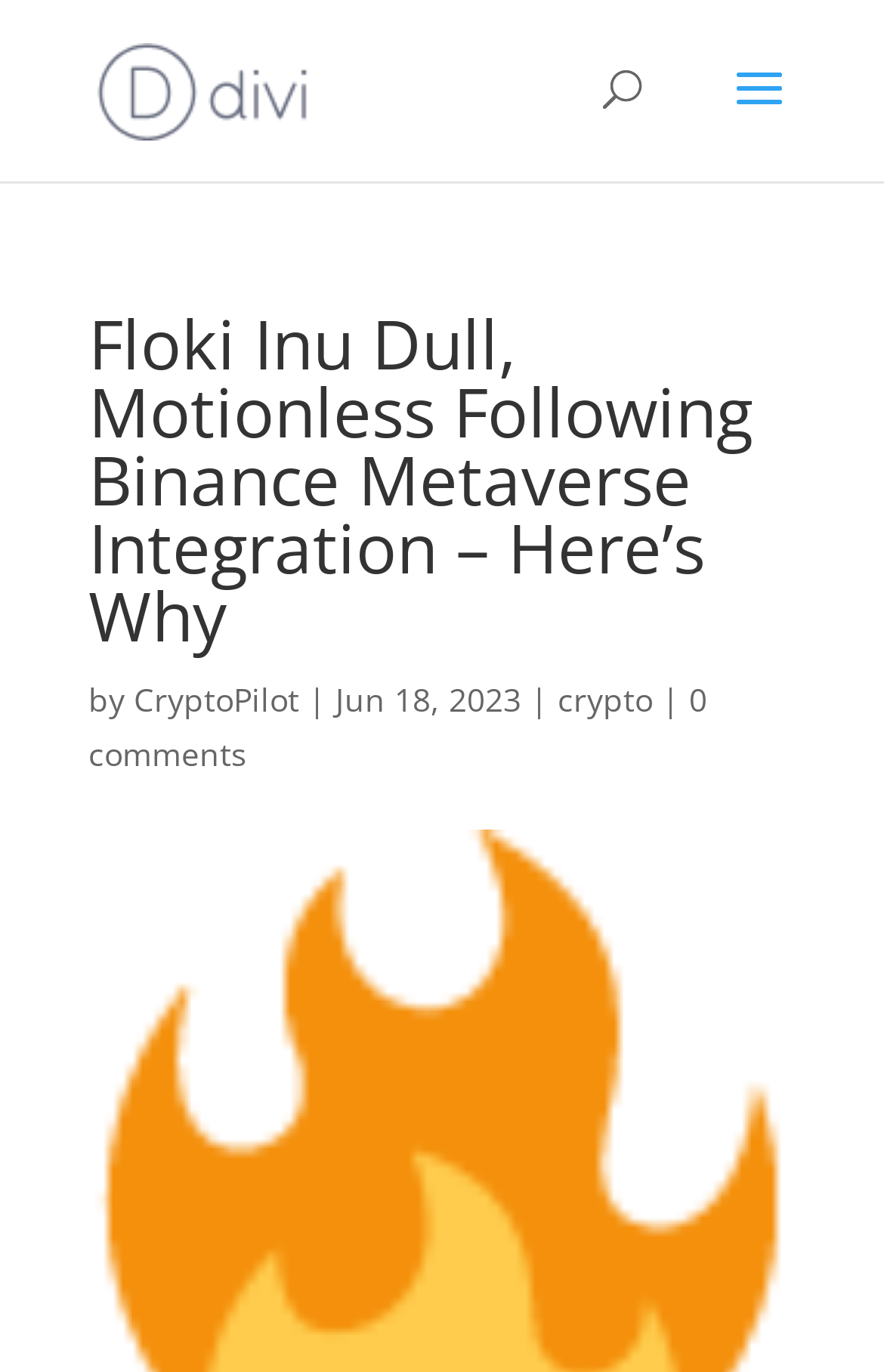Using the elements shown in the image, answer the question comprehensively: What is the topic of the article?

I found the answer by looking at the keywords or tags related to the article. The link with the text 'crypto' suggests that this is one of the topics or categories related to the article.